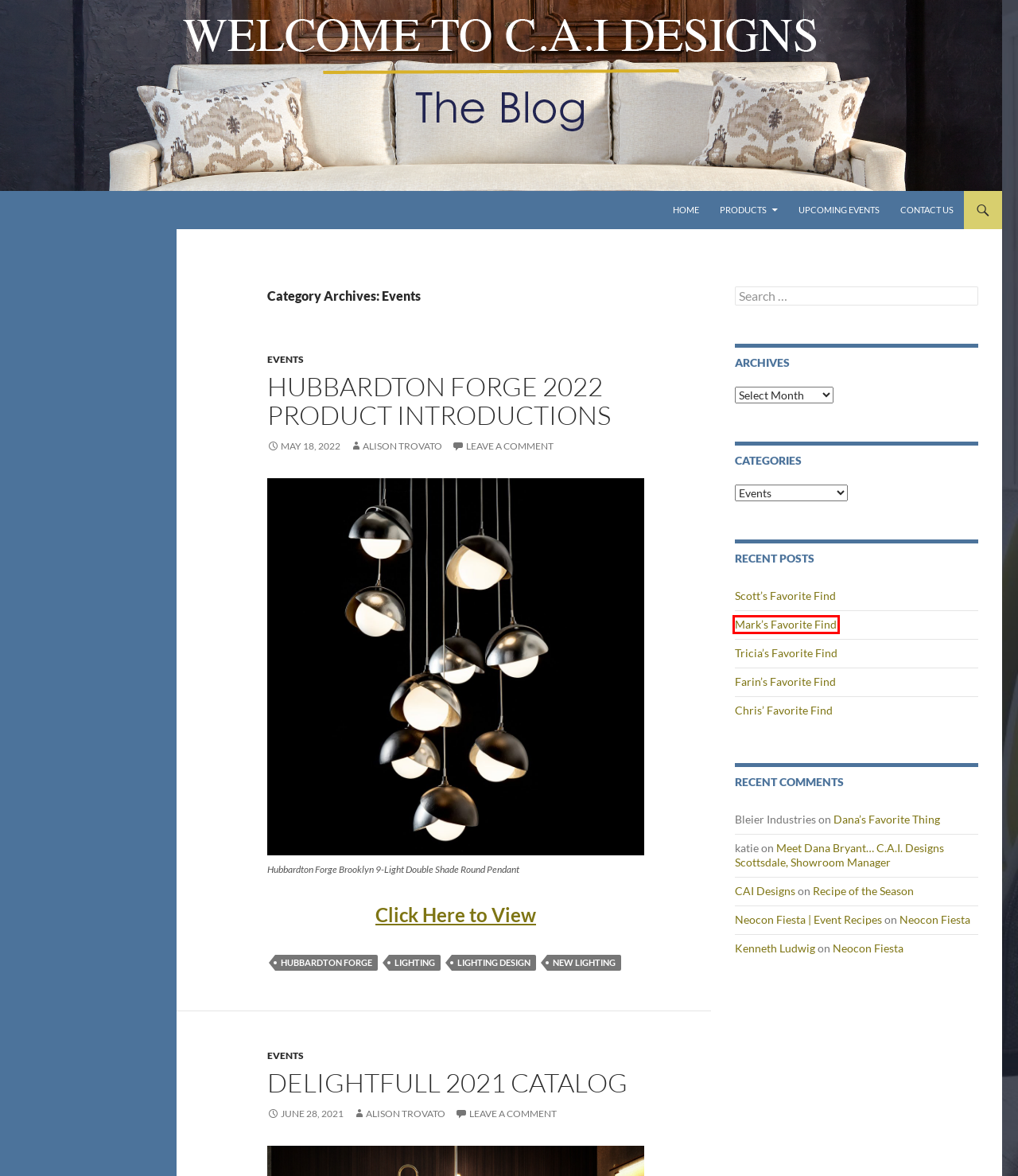Given a webpage screenshot featuring a red rectangle around a UI element, please determine the best description for the new webpage that appears after the element within the bounding box is clicked. The options are:
A. Recipe of the Season | CAI Designs Blog
B. Zenfolio | CaminitiAssociates | Grand Re-Opening Sept 2018
C. CAI Designs Blog
D. DelightFULL 2021 Catalog | CAI Designs Blog
E. Dana’s Favorite Thing | CAI Designs Blog
F. lighting design | CAI Designs Blog
G. Blog Tool, Publishing Platform, and CMS – WordPress.org
H. Mark’s Favorite Find | CAI Designs Blog

H